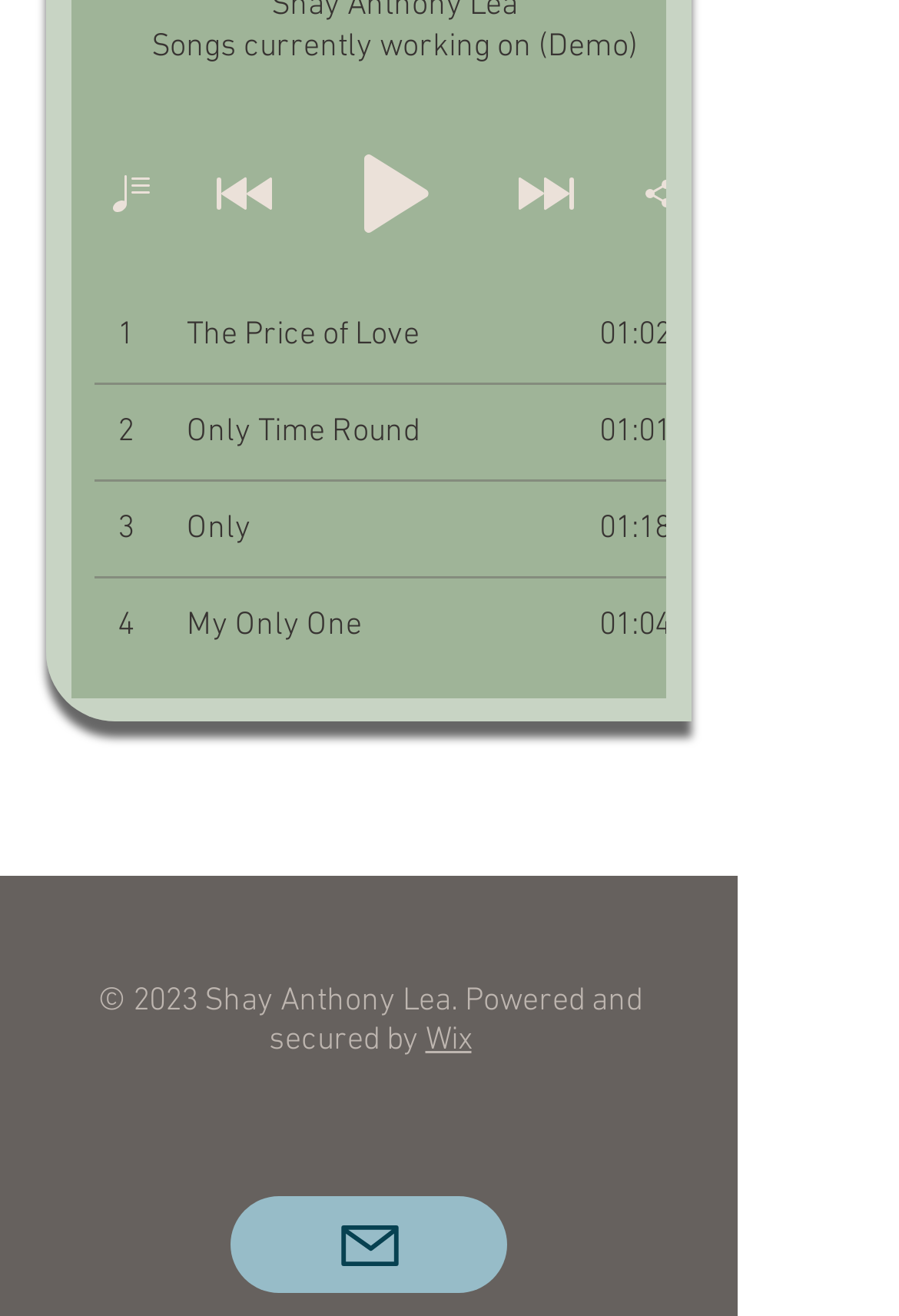Use the details in the image to answer the question thoroughly: 
How many links are there in the footer section?

I counted the number of links in the footer section, which includes the 'Facebook' and 'YouTube' links in the 'Social Bar' section, as well as the 'Mail' button.